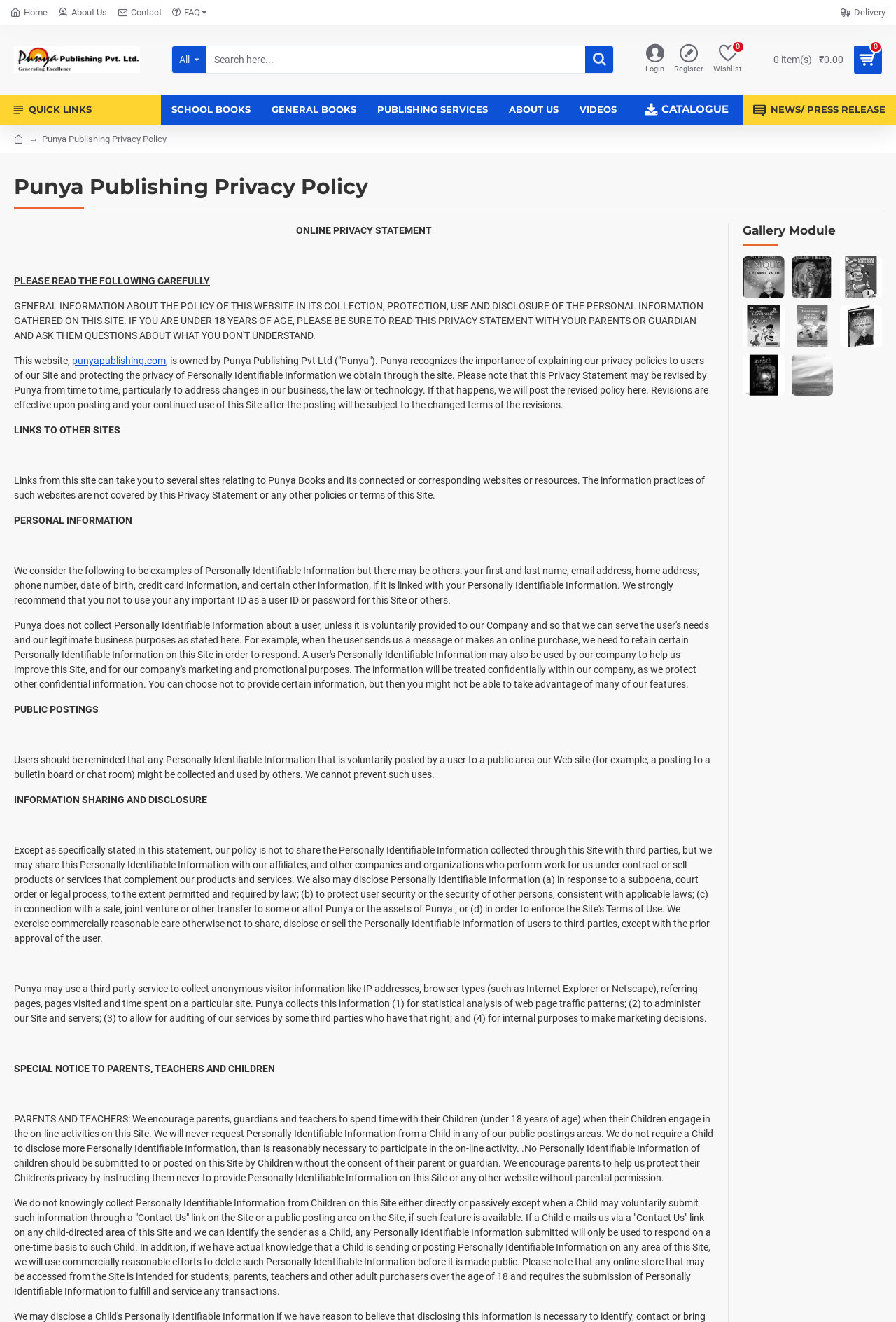Give a concise answer using only one word or phrase for this question:
What is the name of the website?

Punyapublishing